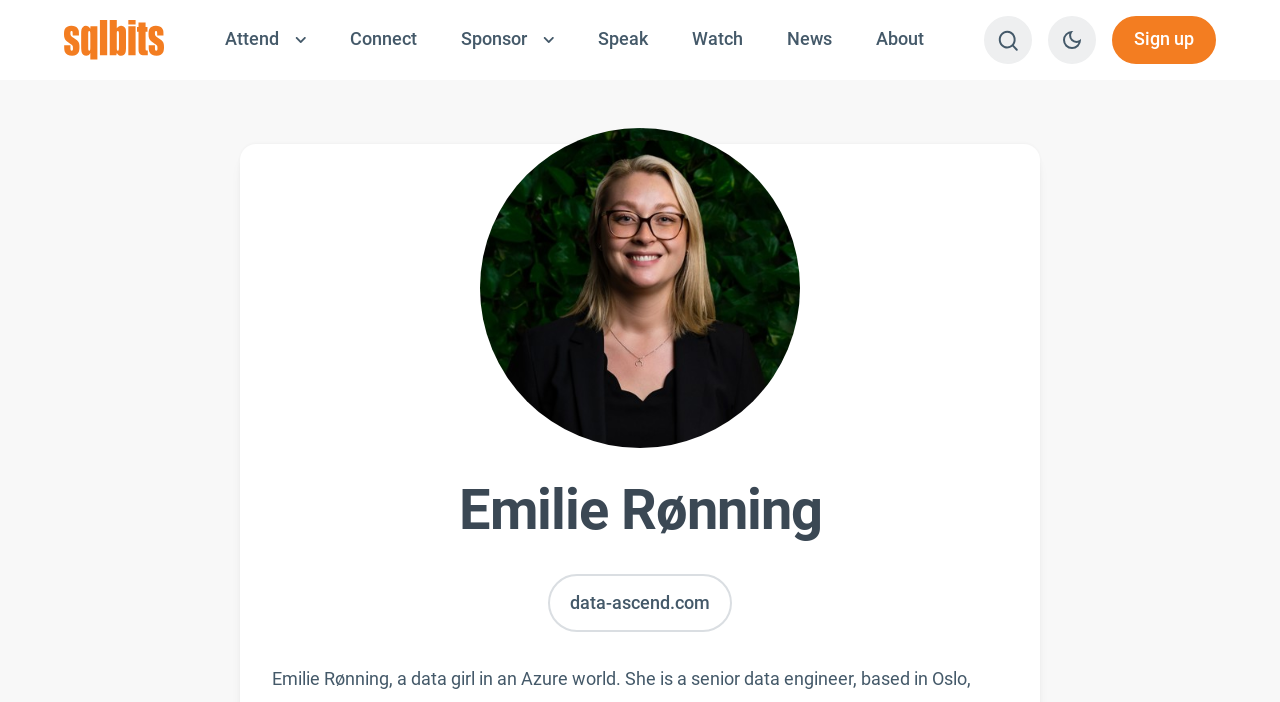Extract the bounding box for the UI element that matches this description: "Watch".

[0.523, 0.025, 0.597, 0.089]